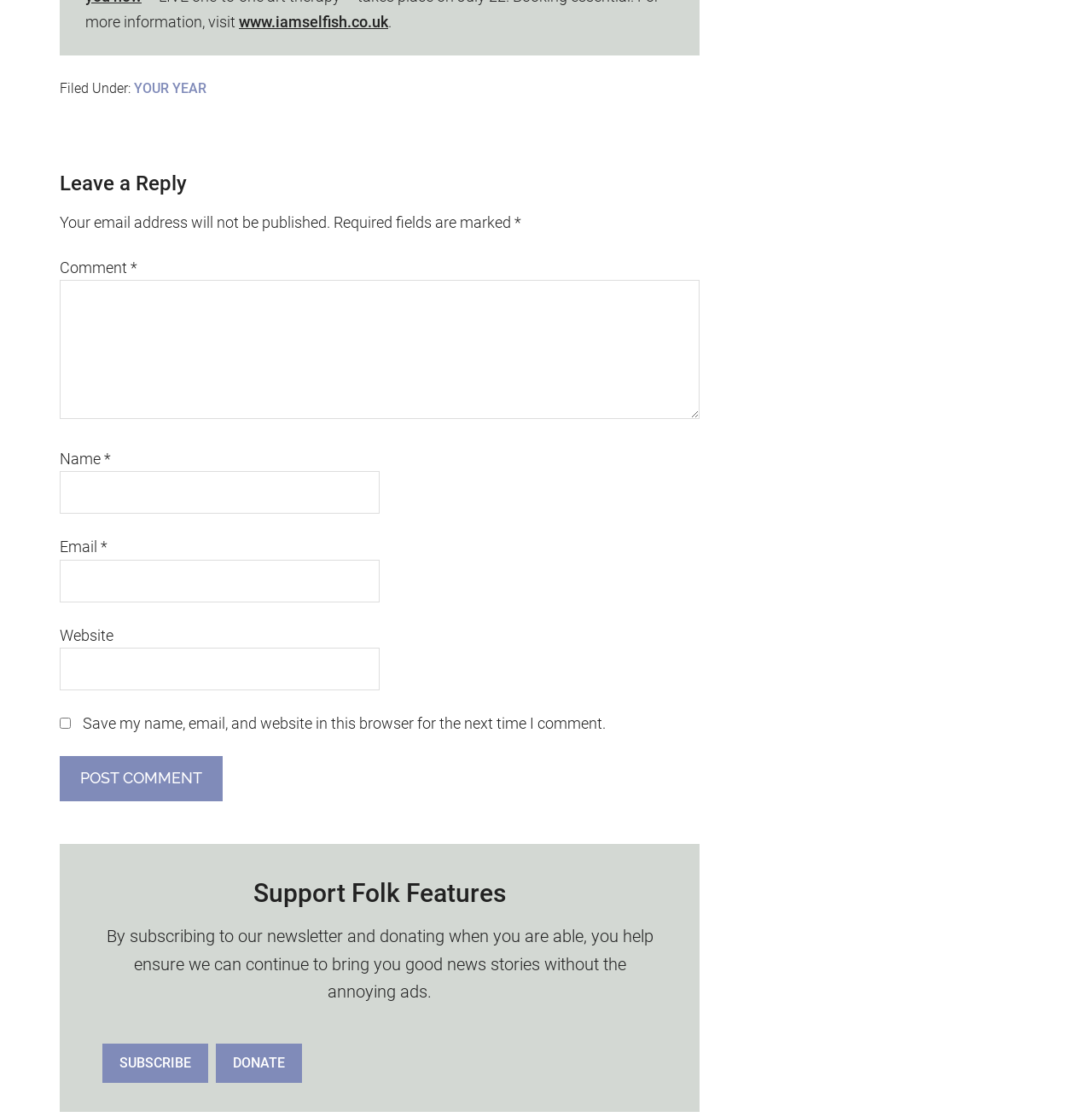What are the two options to support Folk Features?
Answer the question in a detailed and comprehensive manner.

The section labeled 'Support Folk Features' provides two options to support the website: subscribing to the newsletter and donating. These options are presented as links labeled 'SUBSCRIBE' and 'DONATE'.